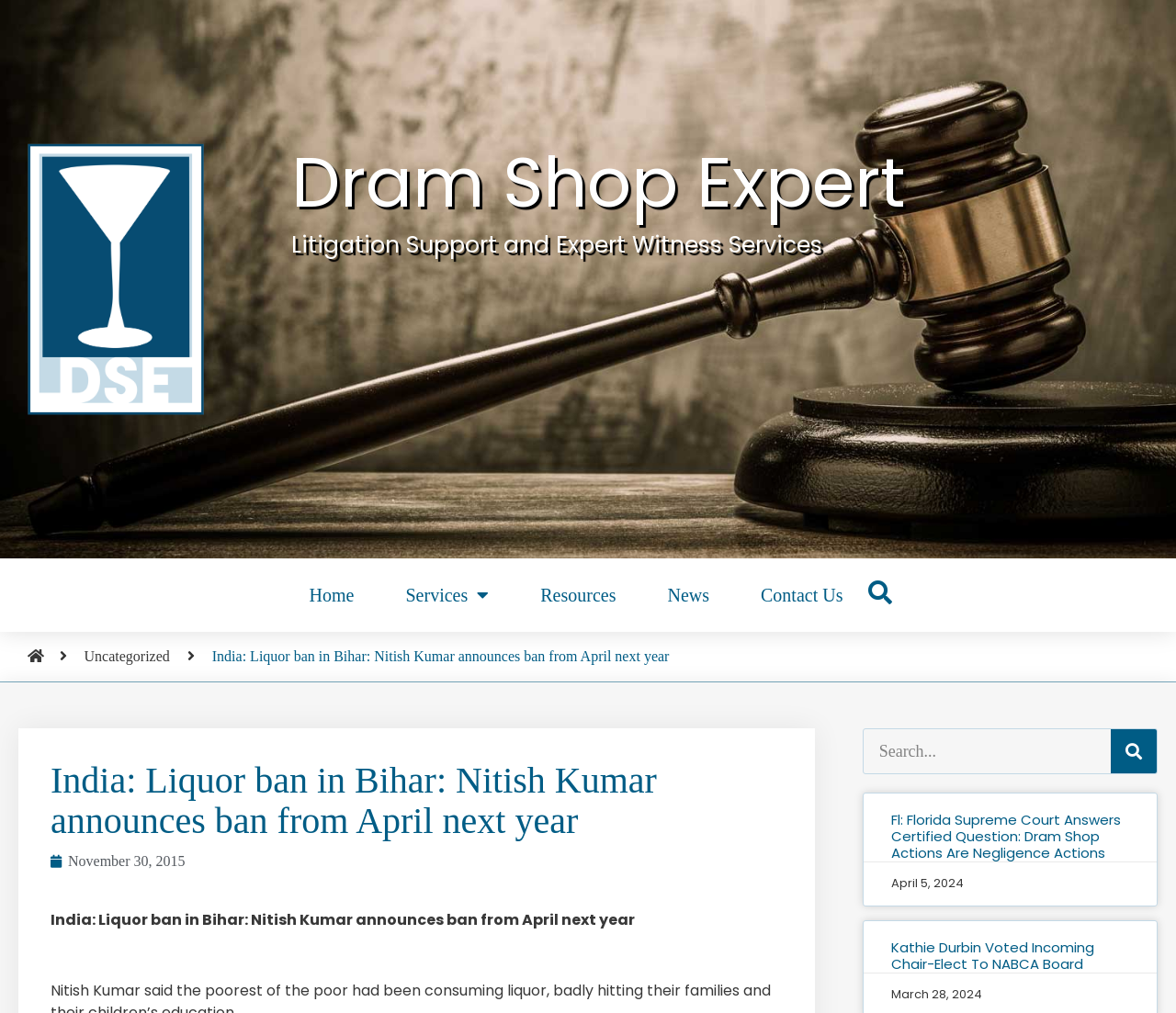Please answer the following question using a single word or phrase: 
What is the title of the first article on the page?

India: Liquor ban in Bihar: Nitish Kumar announces ban from April next year